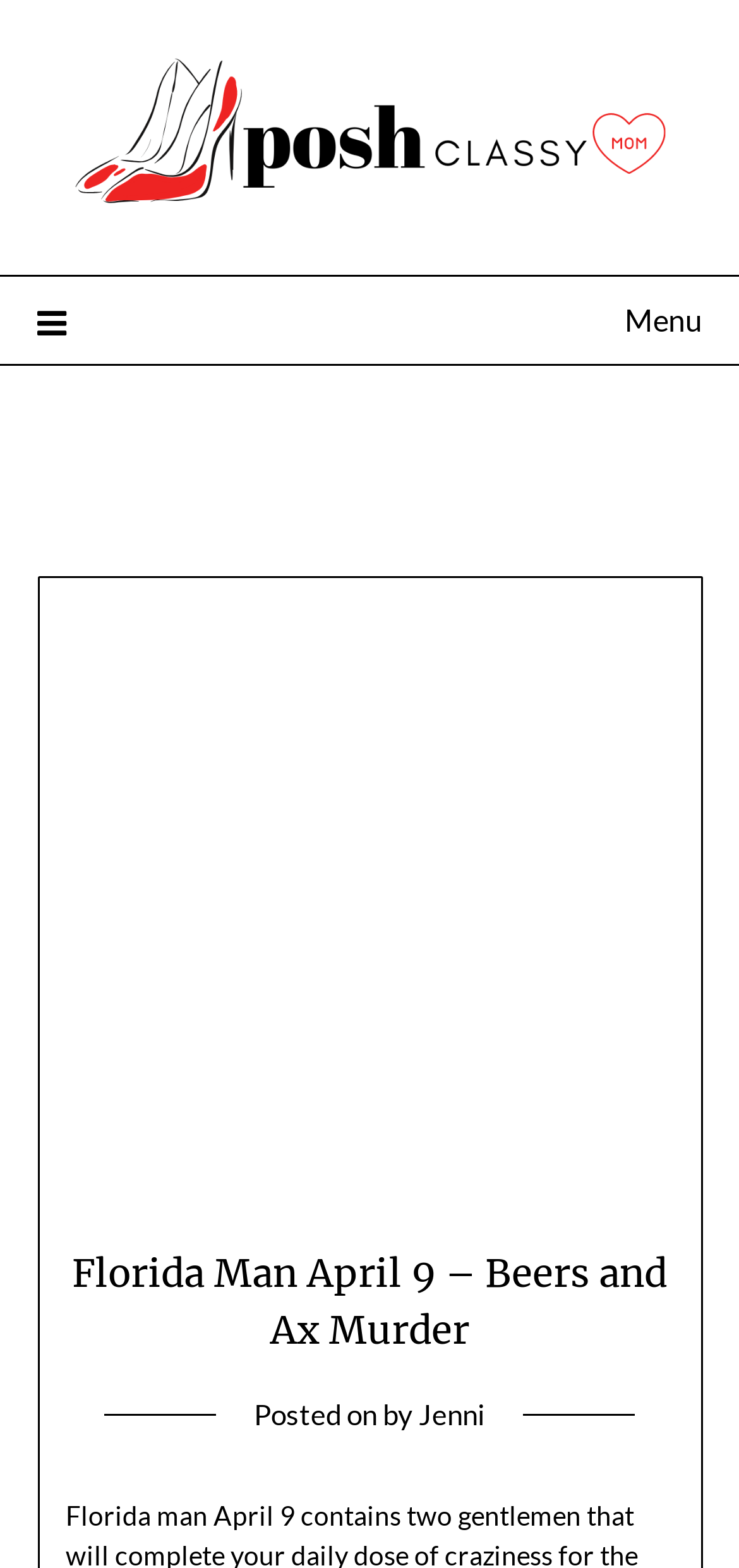Locate the UI element described by Menu in the provided webpage screenshot. Return the bounding box coordinates in the format (top-left x, top-left y, bottom-right x, bottom-right y), ensuring all values are between 0 and 1.

[0.05, 0.177, 0.95, 0.233]